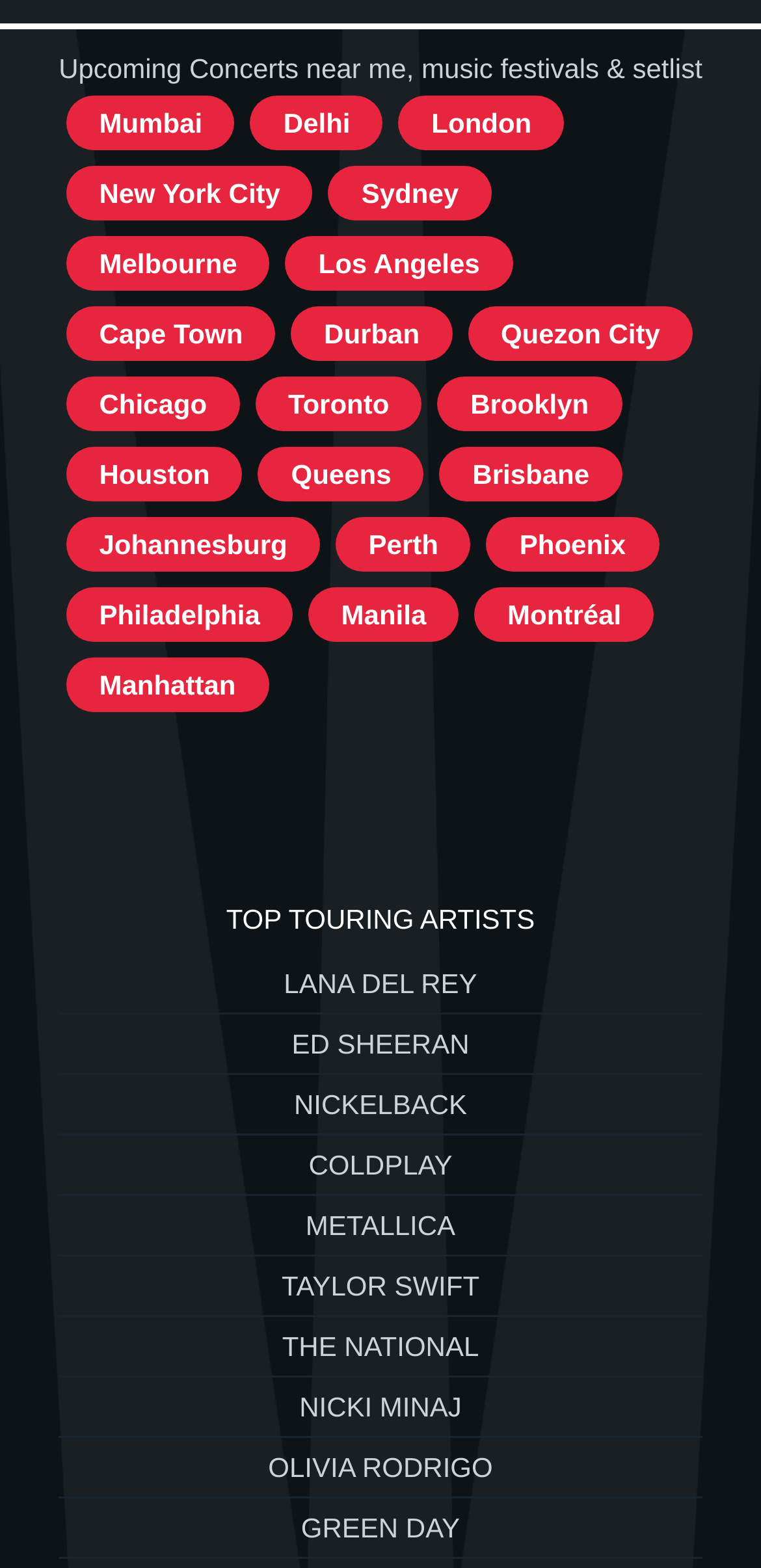Please identify the bounding box coordinates of the clickable area that will allow you to execute the instruction: "View LANA DEL REY's concerts".

[0.077, 0.609, 0.923, 0.647]